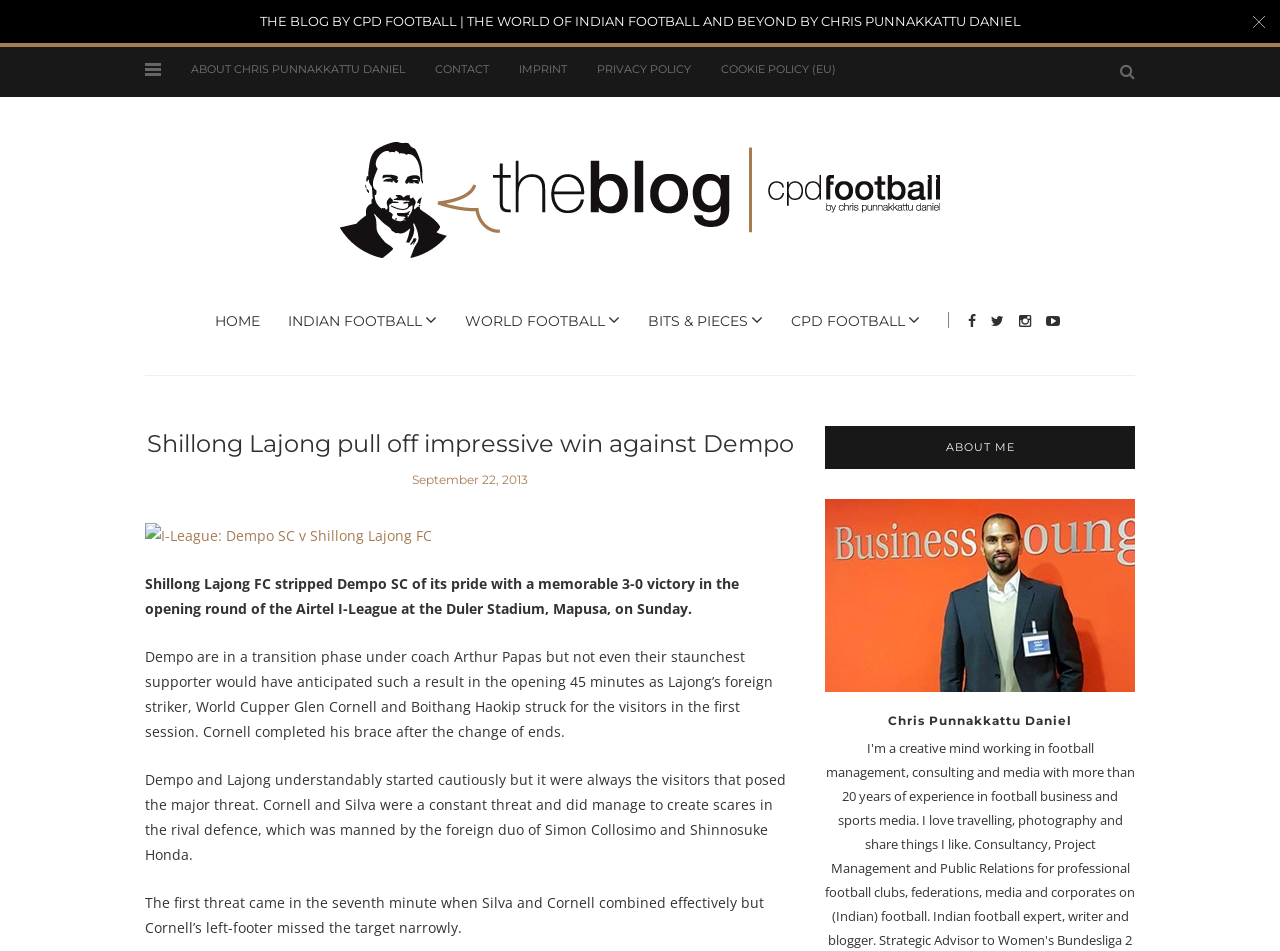What is the date of the article?
Please provide a single word or phrase as your answer based on the image.

September 22, 2013